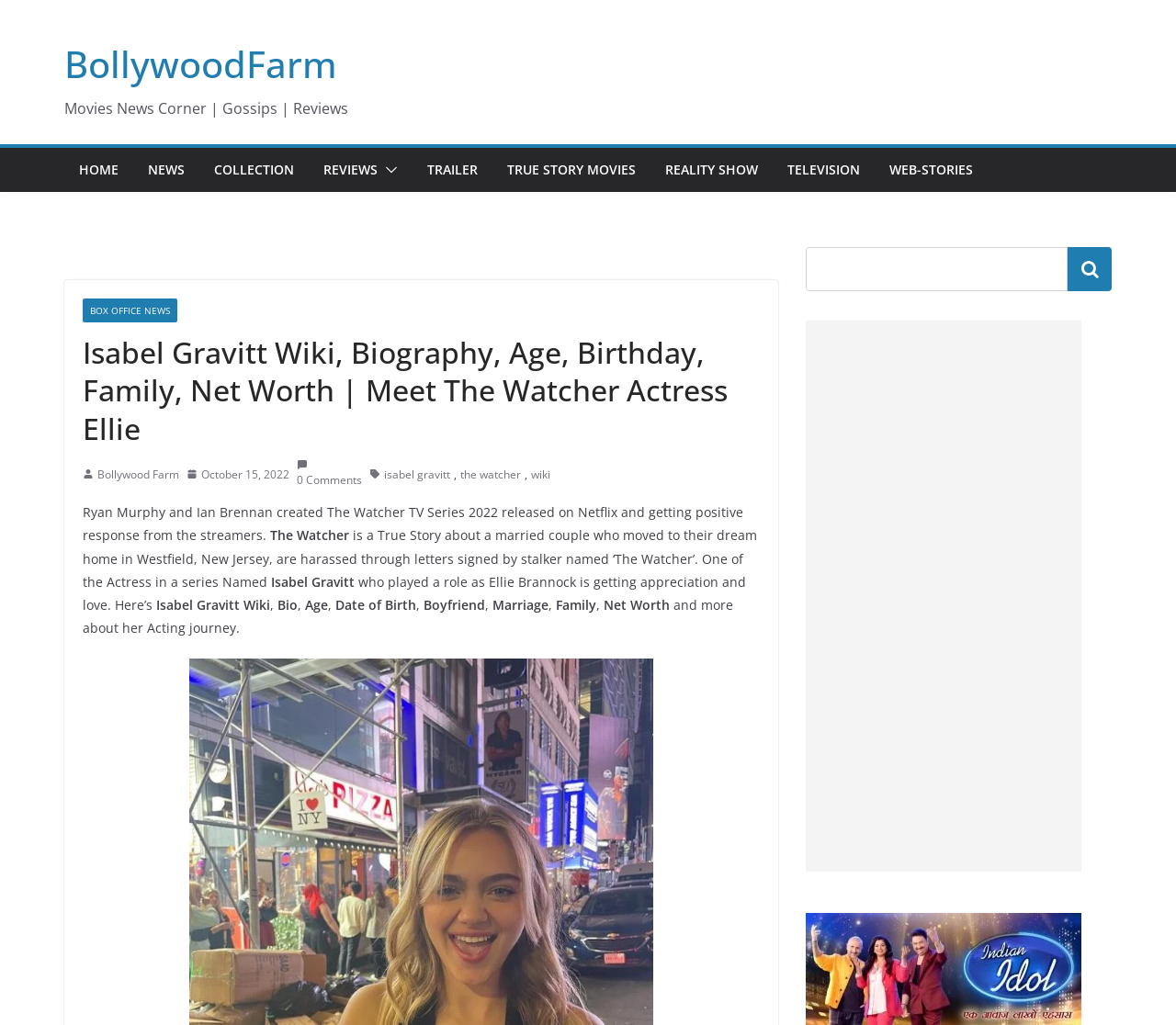Provide a short answer using a single word or phrase for the following question: 
What is the platform where The Watcher TV series is released?

Netflix